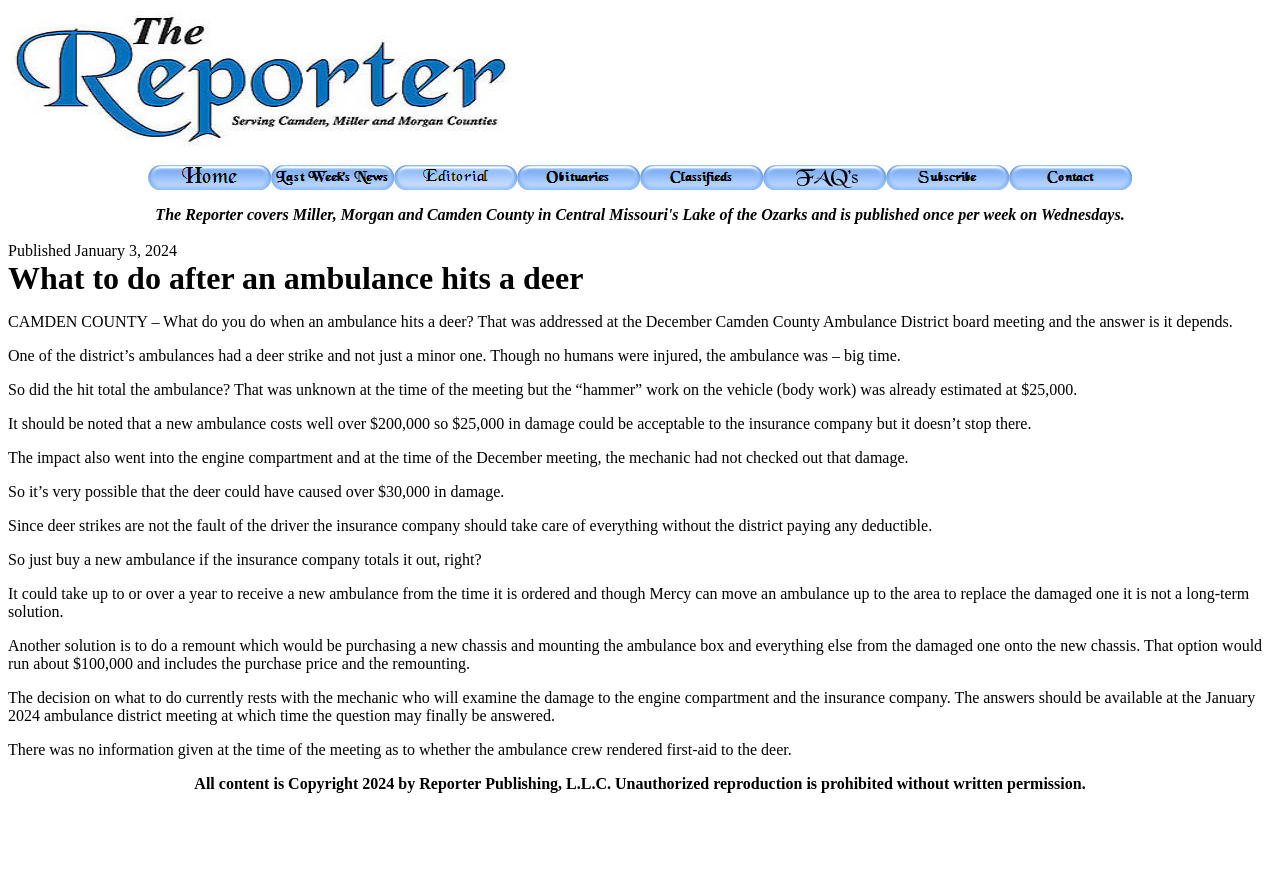What is an alternative to buying a new ambulance?
Analyze the image and provide a thorough answer to the question.

The article suggests that another solution is to do a remount, which would be purchasing a new chassis and mounting the ambulance box and everything else from the damaged one onto the new chassis, at a cost of about $100,000.